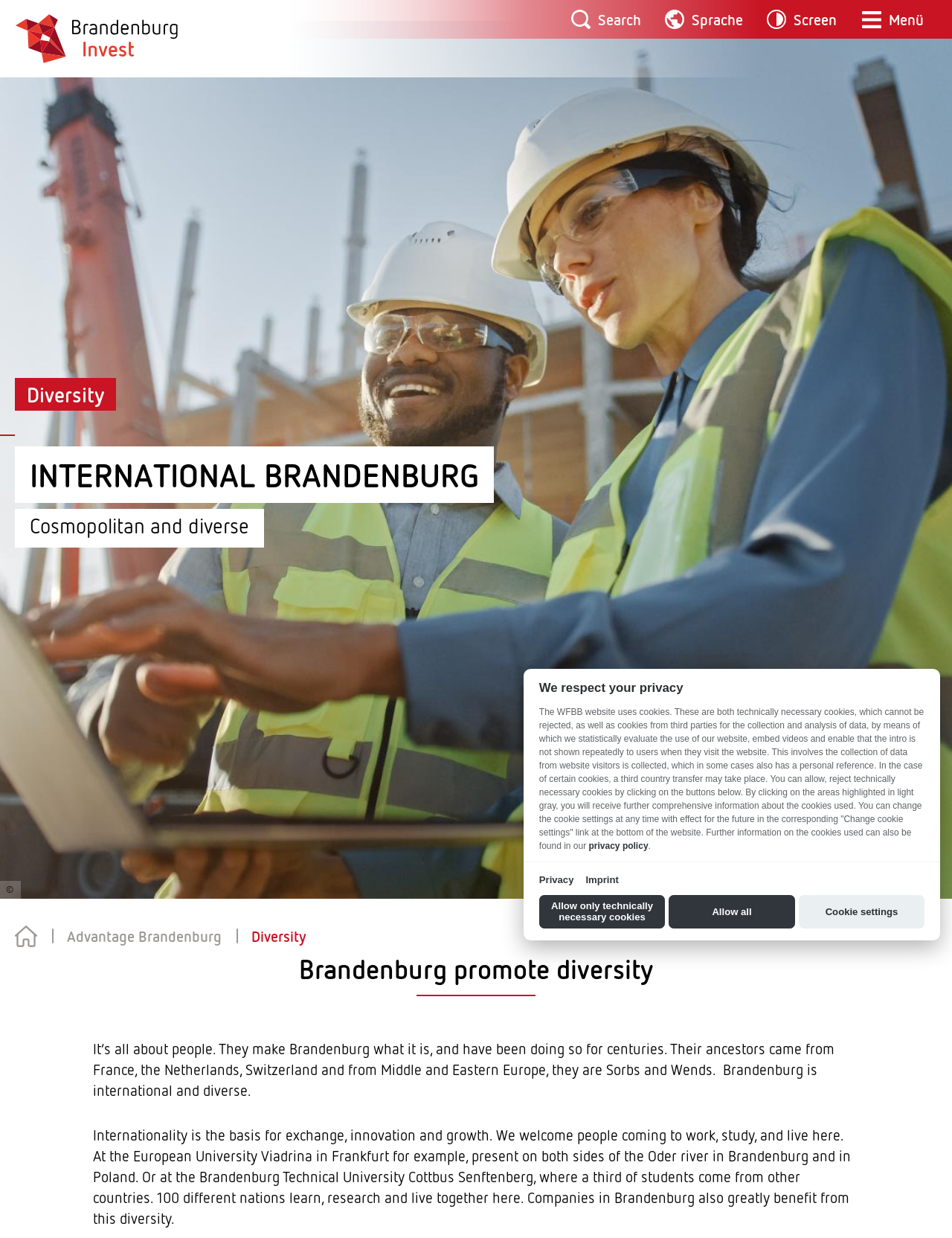Please determine the bounding box coordinates of the element's region to click in order to carry out the following instruction: "Read about 'Brandenburg promote diversity'". The coordinates should be four float numbers between 0 and 1, i.e., [left, top, right, bottom].

[0.016, 0.769, 0.984, 0.805]